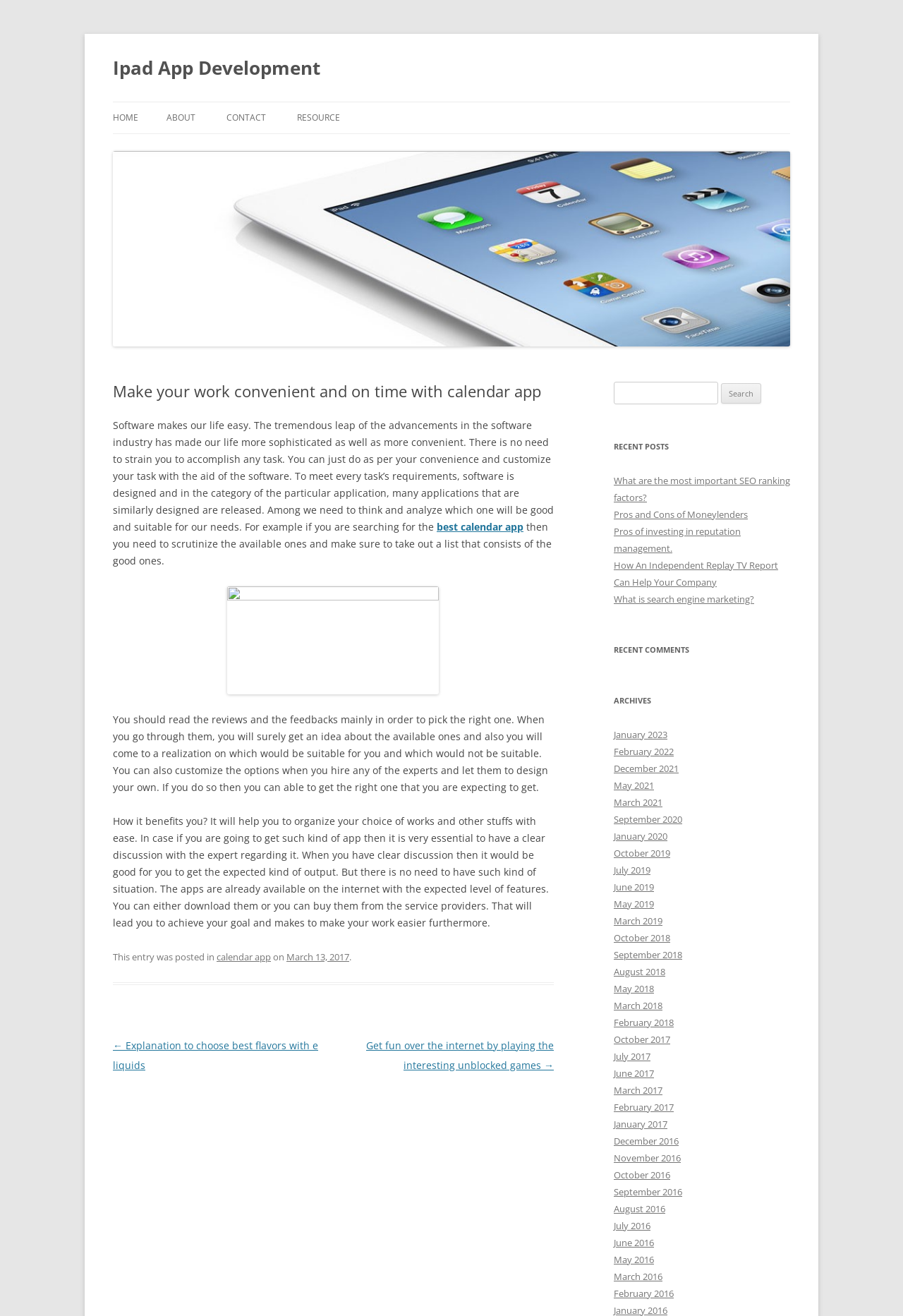Can you pinpoint the bounding box coordinates for the clickable element required for this instruction: "Read the 'best calendar app' article"? The coordinates should be four float numbers between 0 and 1, i.e., [left, top, right, bottom].

[0.484, 0.395, 0.58, 0.405]